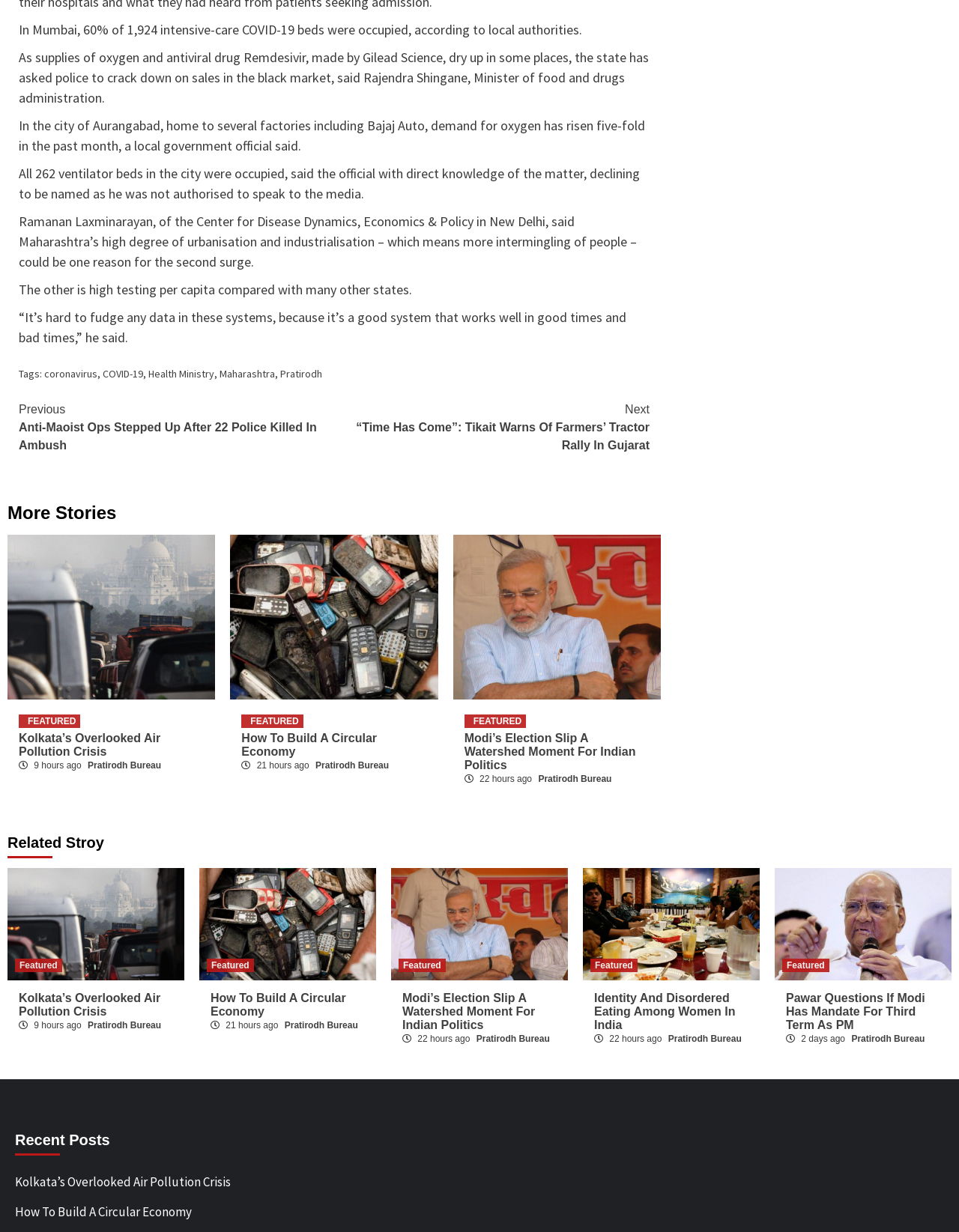Find the bounding box coordinates of the clickable element required to execute the following instruction: "Explore the 'Modi’s Election Slip A Watershed Moment For Indian Politics' article". Provide the coordinates as four float numbers between 0 and 1, i.e., [left, top, right, bottom].

[0.484, 0.594, 0.677, 0.627]